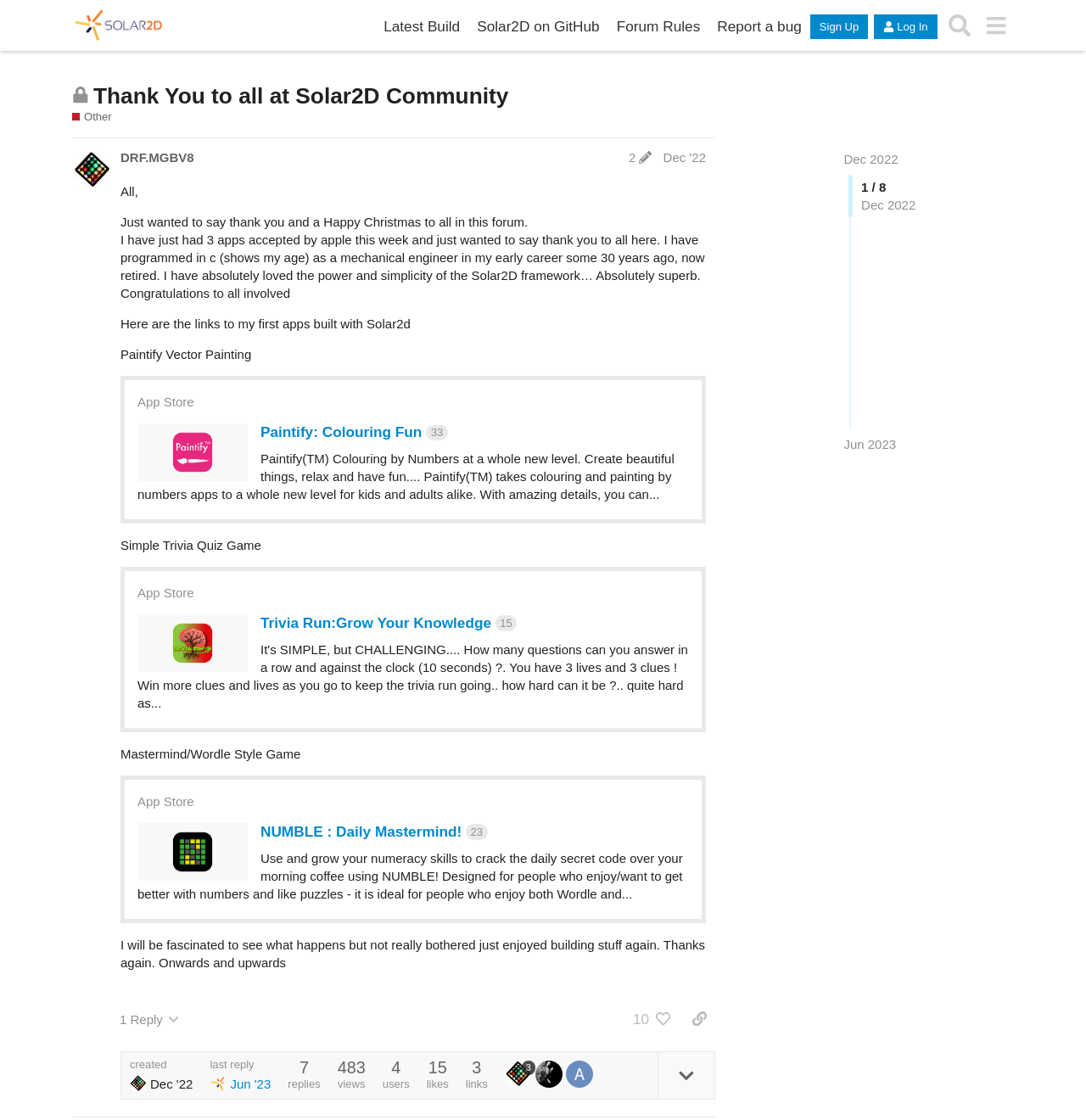Please specify the bounding box coordinates of the element that should be clicked to execute the given instruction: 'Search in the forum'. Ensure the coordinates are four float numbers between 0 and 1, expressed as [left, top, right, bottom].

[0.867, 0.007, 0.9, 0.039]